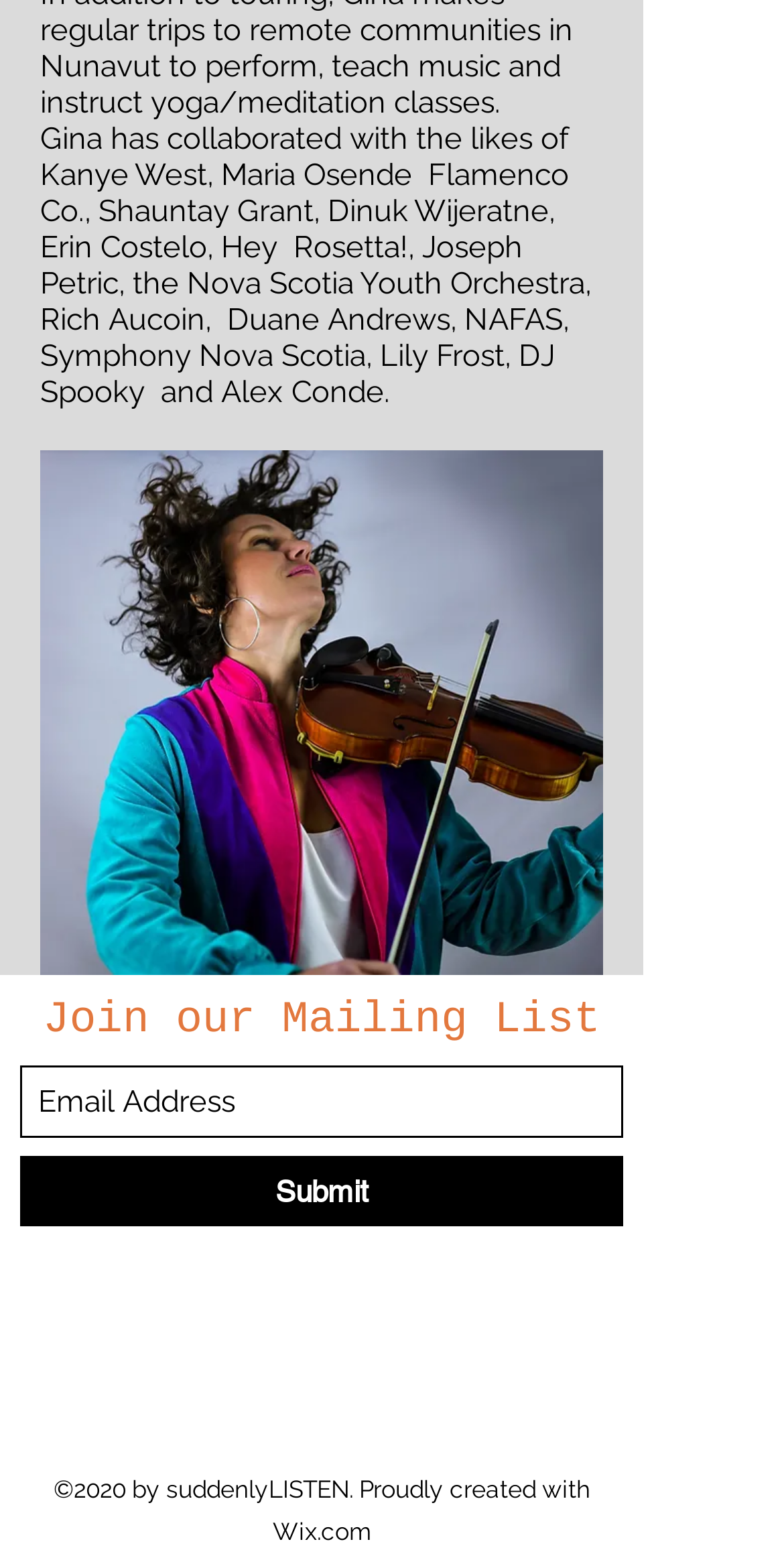Provide a brief response in the form of a single word or phrase:
What is the purpose of the textbox?

Enter Email Address